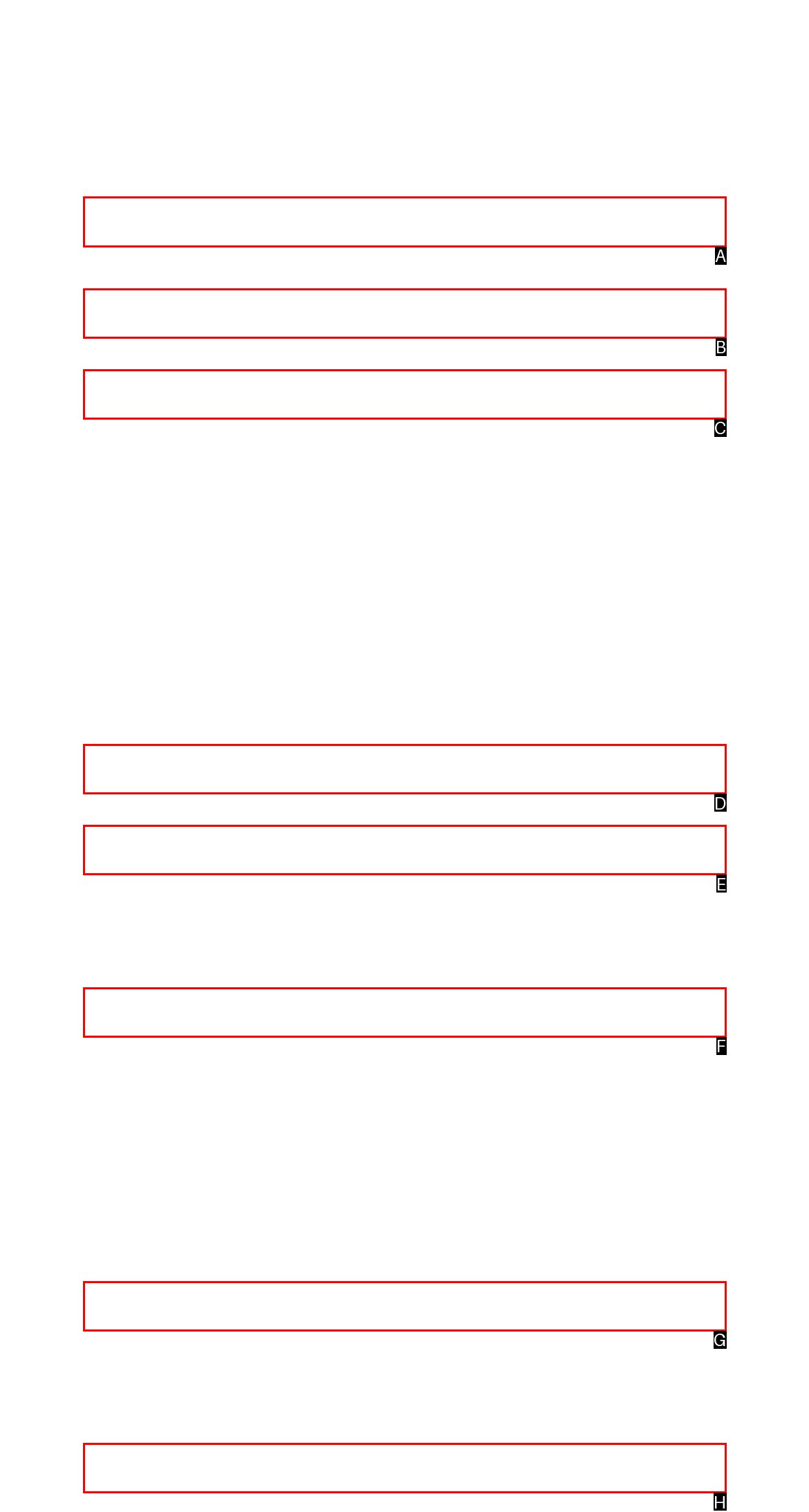Which UI element matches this description: Regulation Best Interest Disclosure?
Reply with the letter of the correct option directly.

H